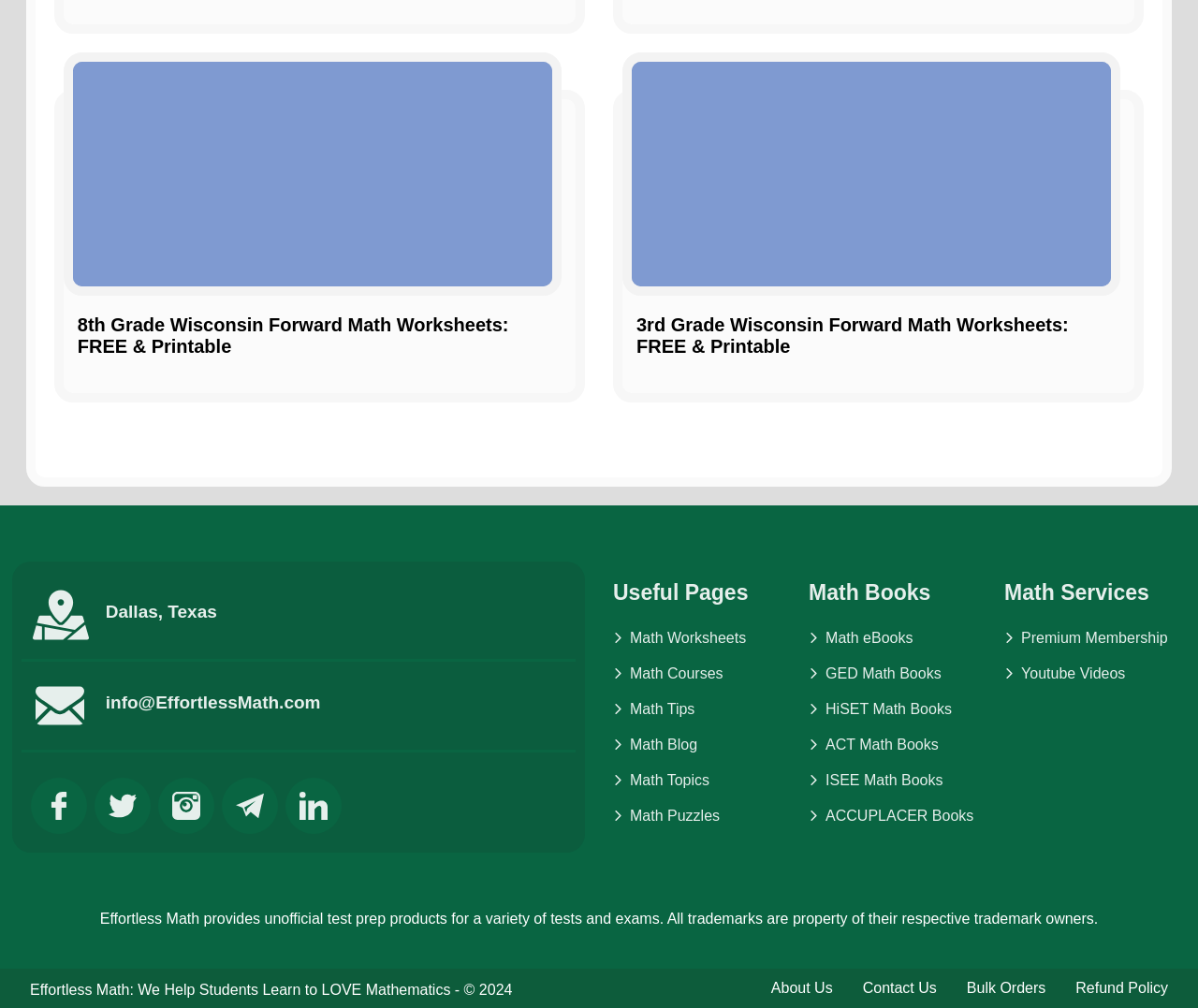What type of math resources are available on the website?
Please answer the question with a detailed and comprehensive explanation.

The webpage has a section that lists various types of math resources, including Math Worksheets, Math Courses, Math Tips, Math Blog, Math Topics, and Math Puzzles, which are all accessible through links on the webpage.